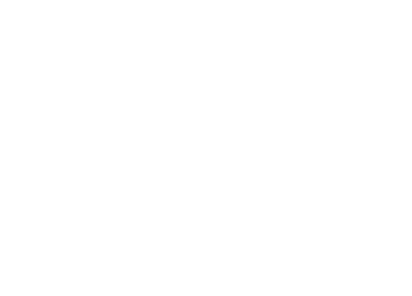Answer the question in one word or a short phrase:
What is the purpose of the visual element?

To invite users to explore